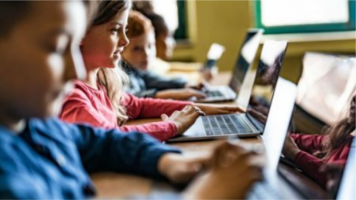What is the boy's hair like?
Using the image as a reference, deliver a detailed and thorough answer to the question.

The boy sitting beside the girl with long hair has short curly hair, which is a notable feature that helps distinguish him from the other students in the image.